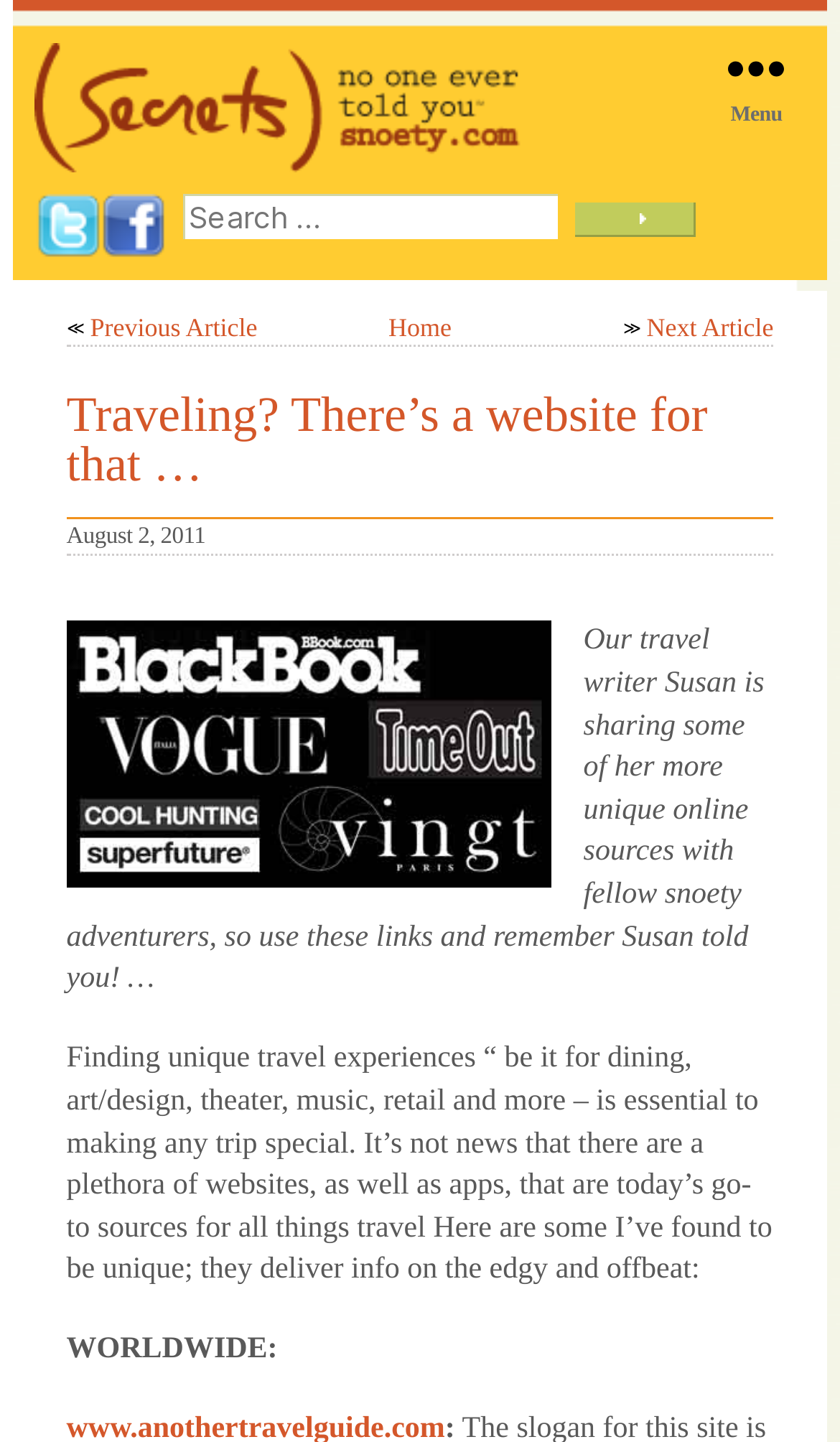Kindly provide the bounding box coordinates of the section you need to click on to fulfill the given instruction: "Click on the SNOETY logo".

[0.041, 0.03, 0.636, 0.119]